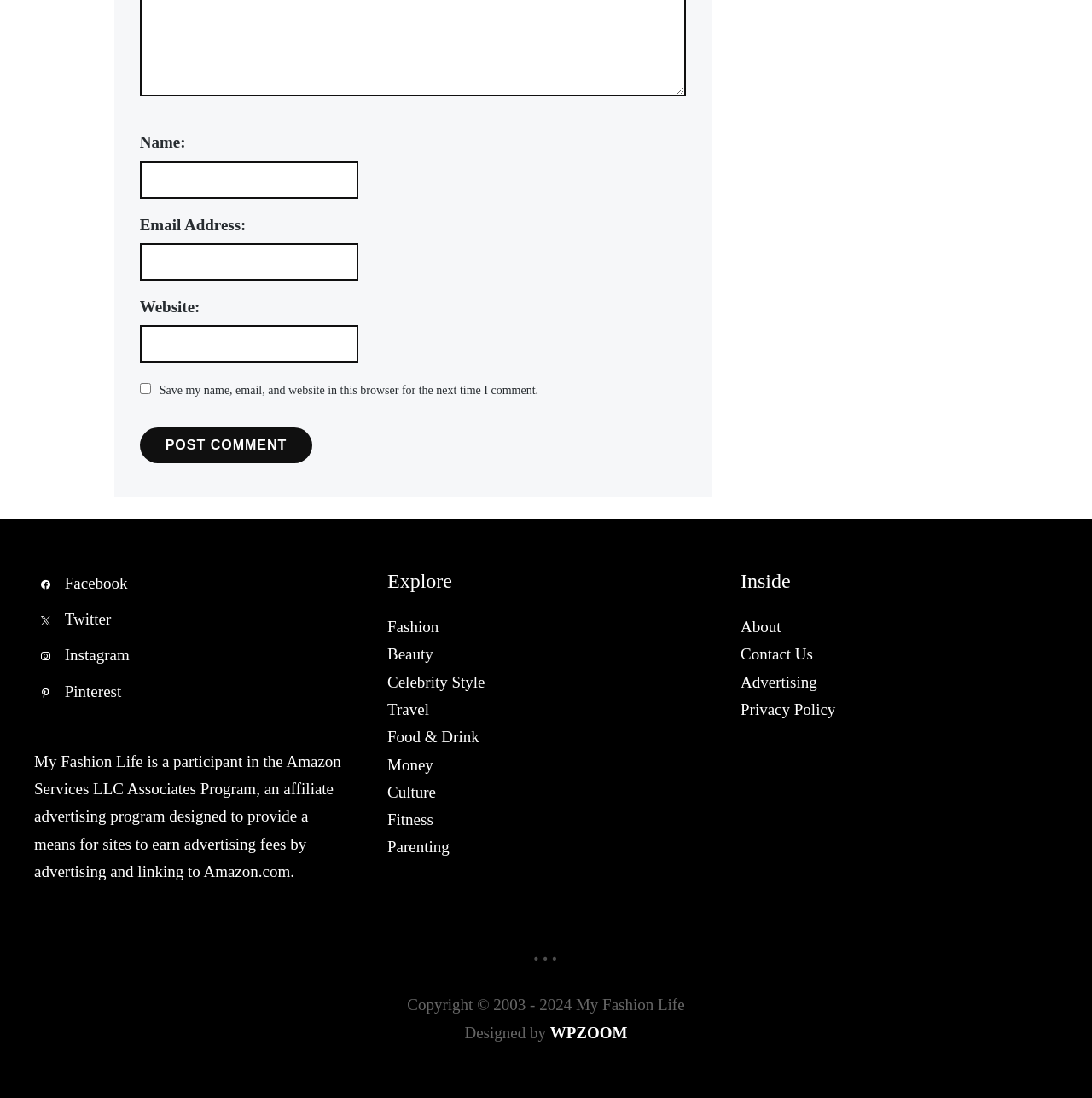How many categories are listed under 'Explore'?
Using the visual information, respond with a single word or phrase.

9